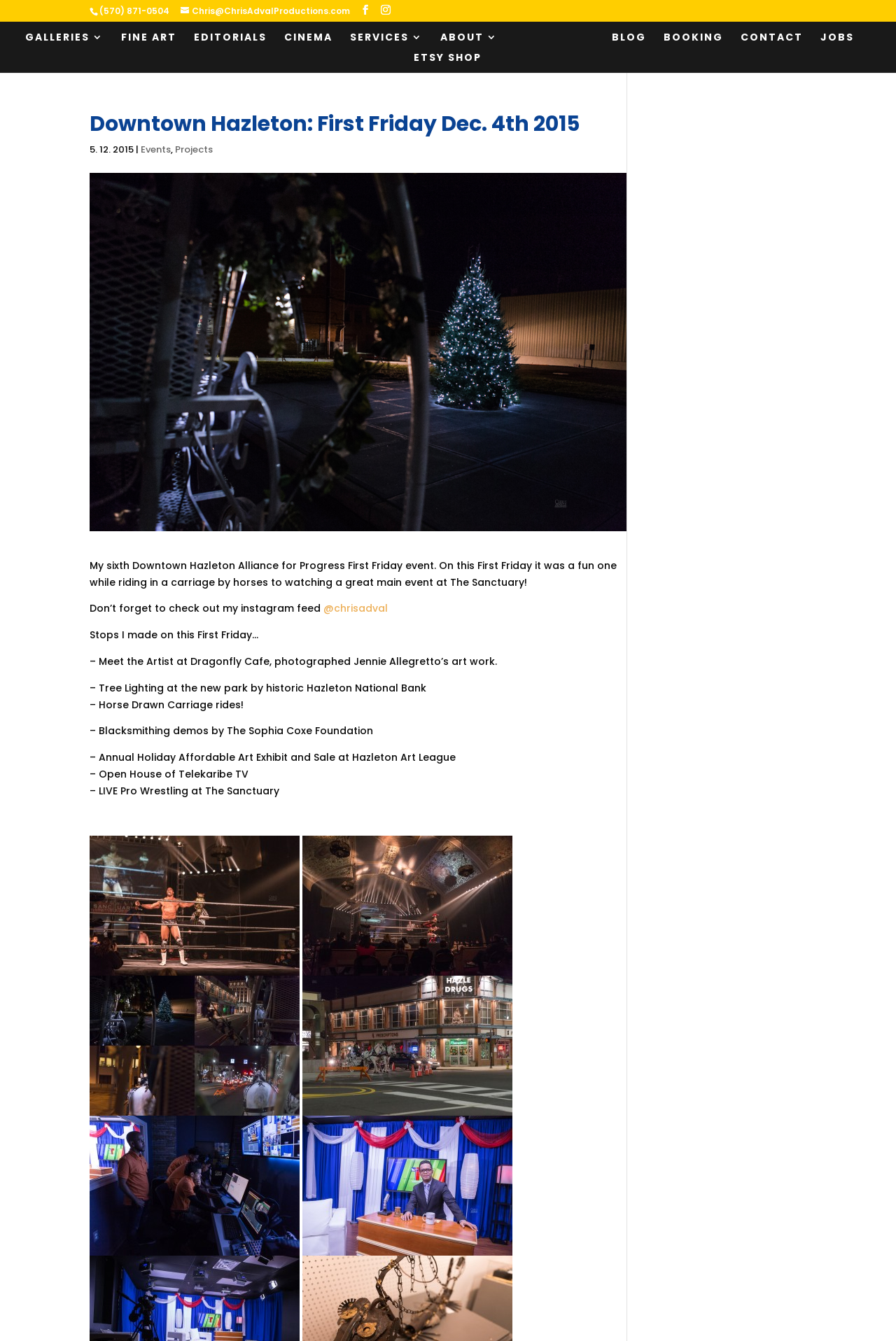Extract the bounding box coordinates of the UI element described: "Etsy Shop". Provide the coordinates in the format [left, top, right, bottom] with values ranging from 0 to 1.

[0.461, 0.039, 0.537, 0.054]